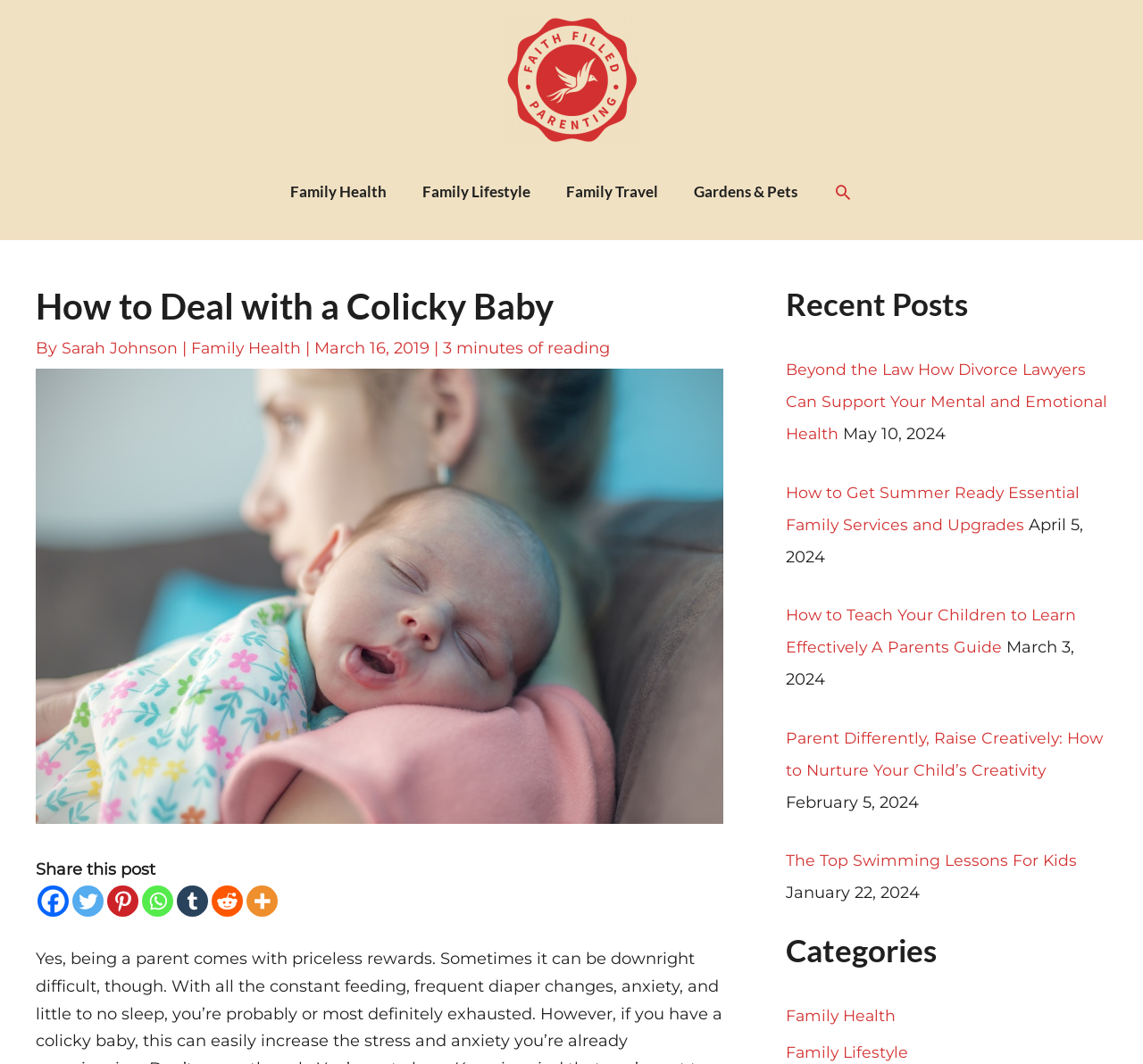What is the topic of the main article?
Based on the content of the image, thoroughly explain and answer the question.

I inferred this answer by looking at the heading 'How to Deal with a Colicky Baby' which is a prominent element on the webpage, indicating that the main article is about dealing with a colicky baby.